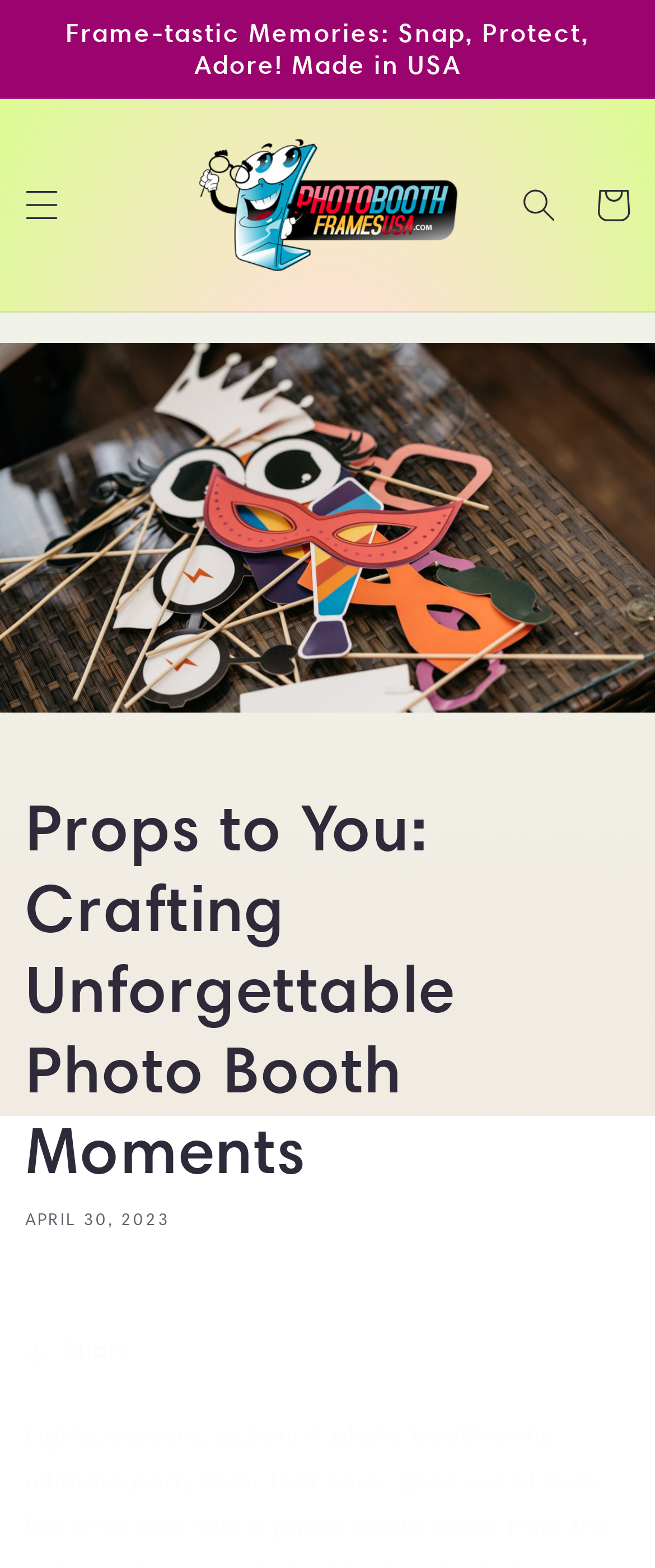Use a single word or phrase to answer this question: 
What is the purpose of the button with the text 'Search'?

To search